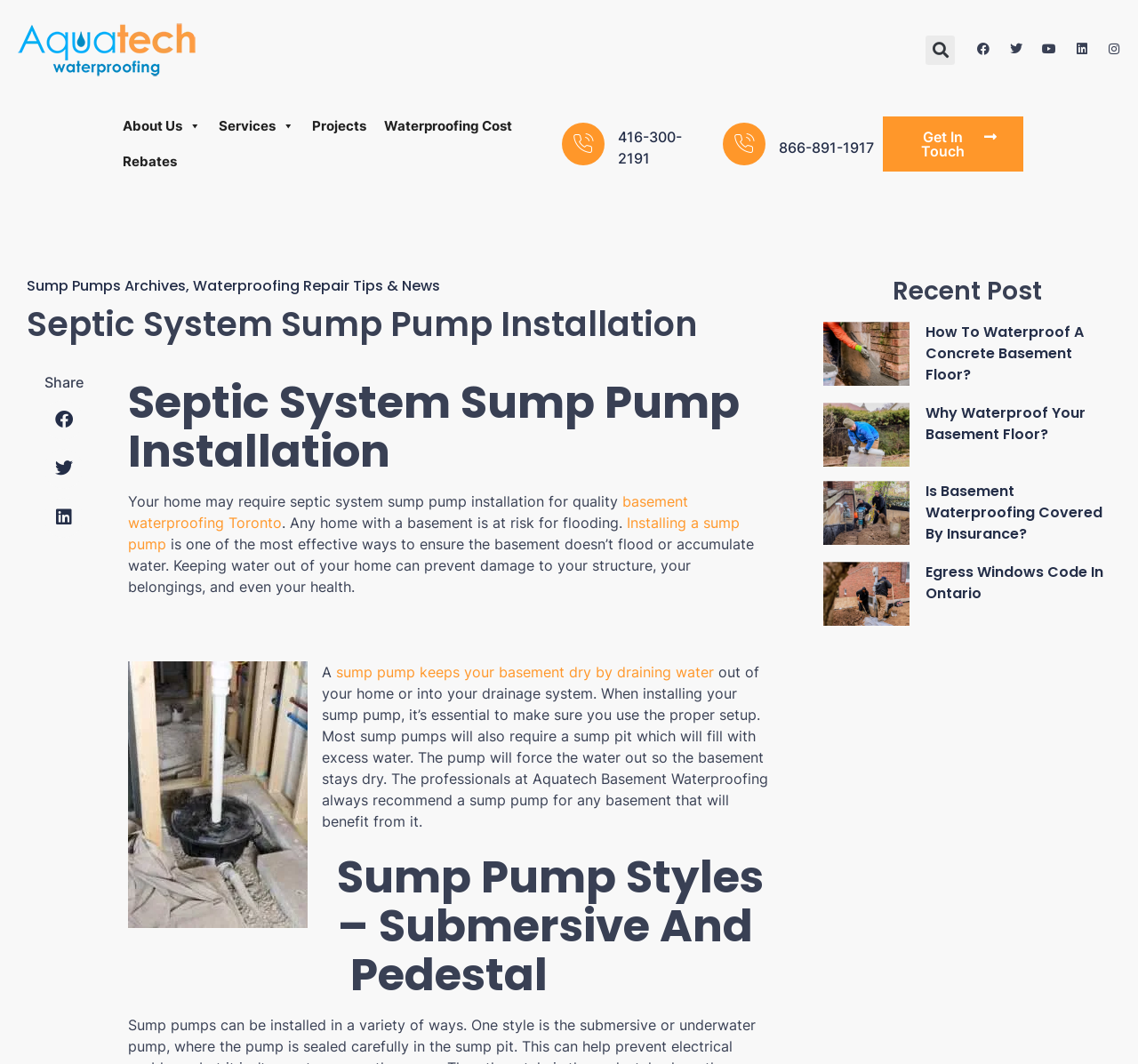How many social media links are there?
Refer to the image and provide a thorough answer to the question.

There are five social media links located at the top-right corner of the webpage, which are Facebook, Twitter, Youtube, Linkedin, and Instagram.